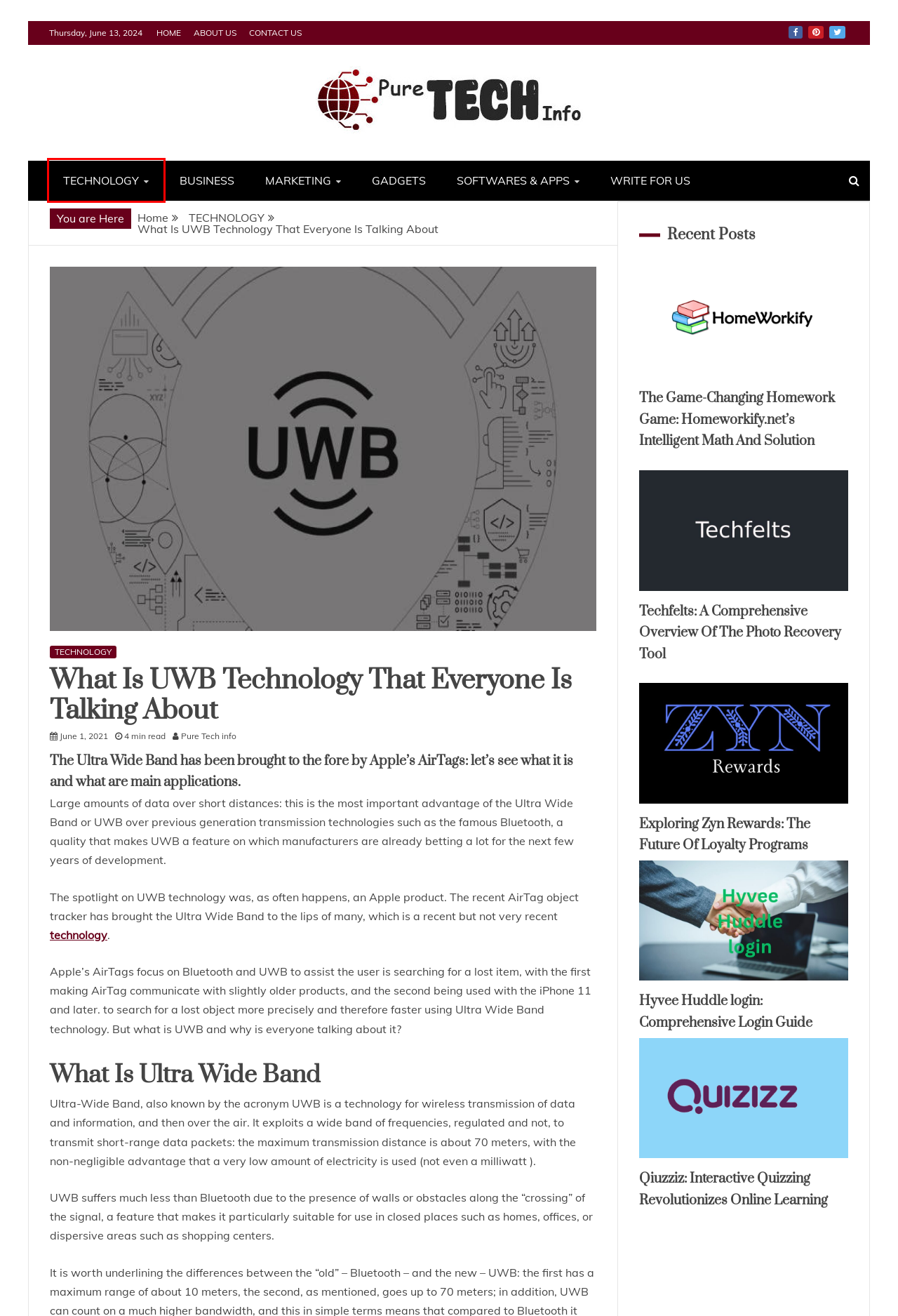You are given a webpage screenshot where a red bounding box highlights an element. Determine the most fitting webpage description for the new page that loads after clicking the element within the red bounding box. Here are the candidates:
A. TECHNOLOGY Archives - Pure Tech Info - The Latest Tech Updates
B. PURE TECHNOLOGY UPDATES
C. Qiuzziz: Interactive Quizzing Revolutionizes Online Learning
D. ABOUT US
E. Techfelts: A Comprehensive Overview Of The Photo Recovery Tool
F. Technology Write For Us | Technology | Business | Marketing
G. MARKETING Archives - Pure Tech Info - The Latest Tech Updates
H. Exploring Zyn Rewards: The Future Of Loyalty Programs

A